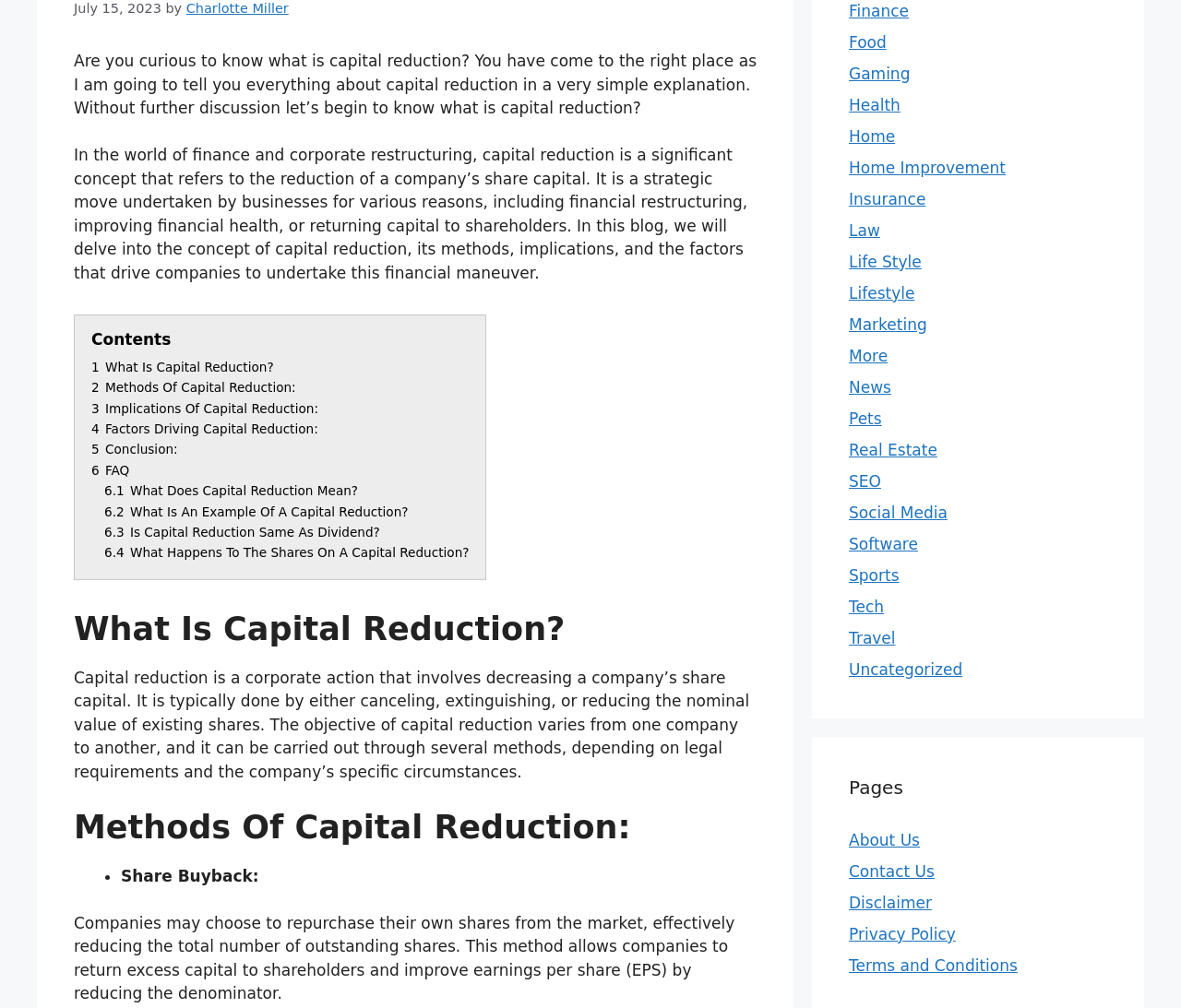Given the element description 4 Factors Driving Capital Reduction:, identify the bounding box coordinates for the UI element on the webpage screenshot. The format should be (top-left x, top-left y, bottom-right x, bottom-right y), with values between 0 and 1.

[0.077, 0.418, 0.269, 0.433]